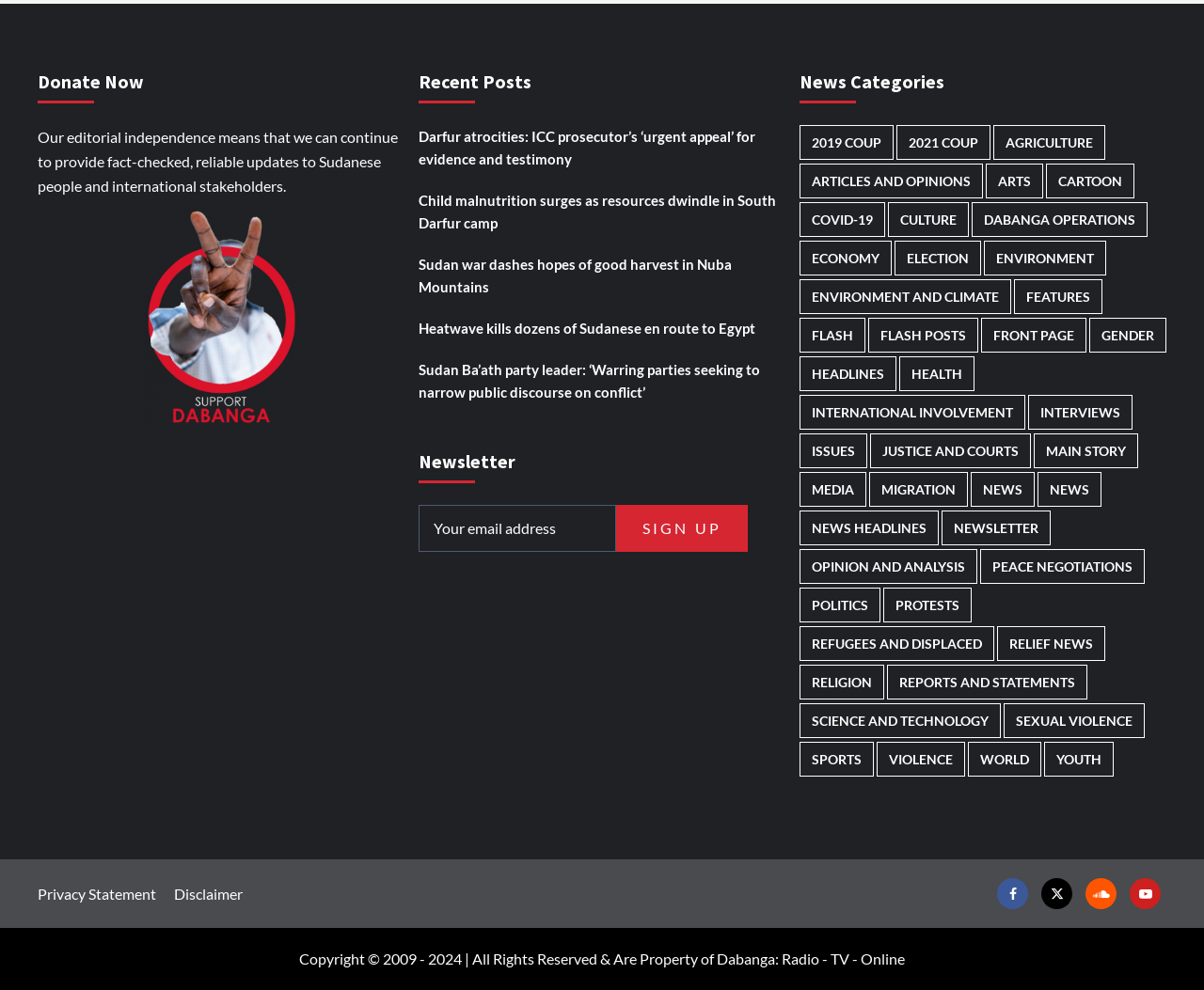Please specify the bounding box coordinates of the clickable region to carry out the following instruction: "Sign up for the newsletter". The coordinates should be four float numbers between 0 and 1, in the format [left, top, right, bottom].

[0.512, 0.51, 0.621, 0.558]